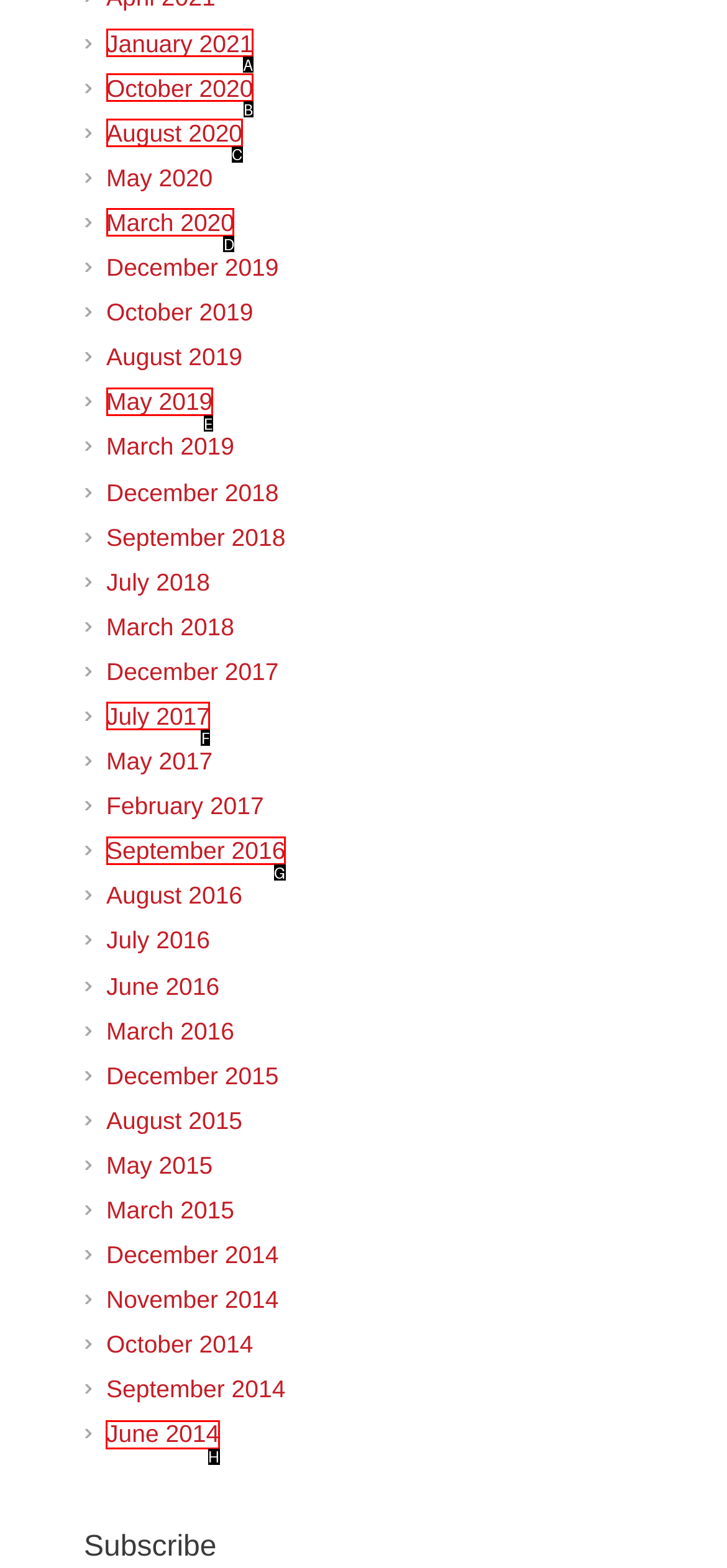From the given options, tell me which letter should be clicked to complete this task: View June 2014
Answer with the letter only.

H